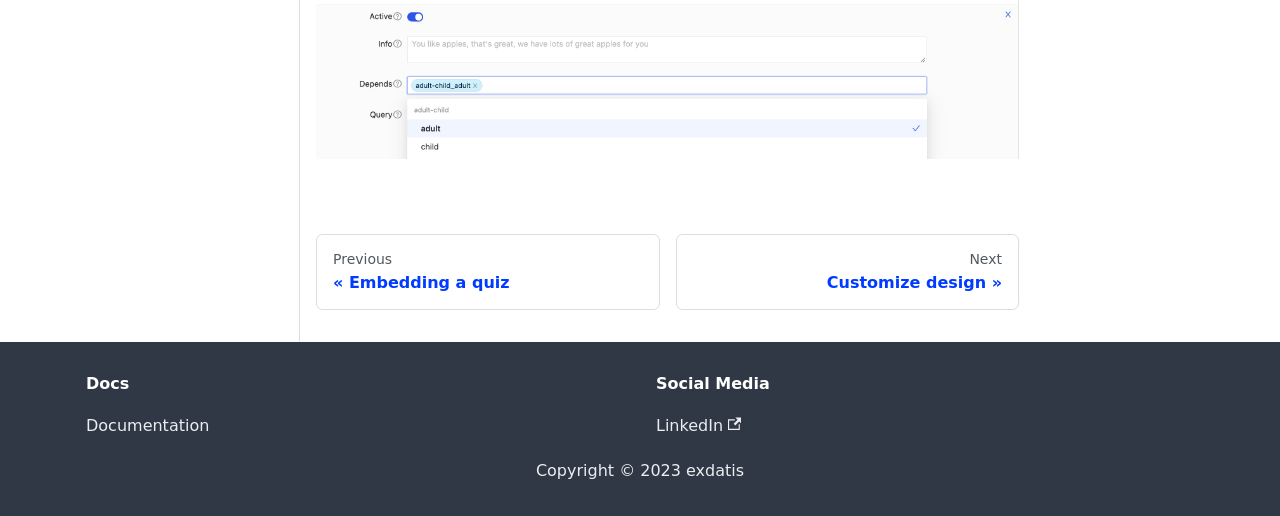What is the navigation section for?
Provide a detailed and well-explained answer to the question.

The navigation section is for navigating through the documentation pages, as indicated by the text 'Docs pages navigation' and the links 'Previous « Embedding a quiz' and 'Next Customize design »'.